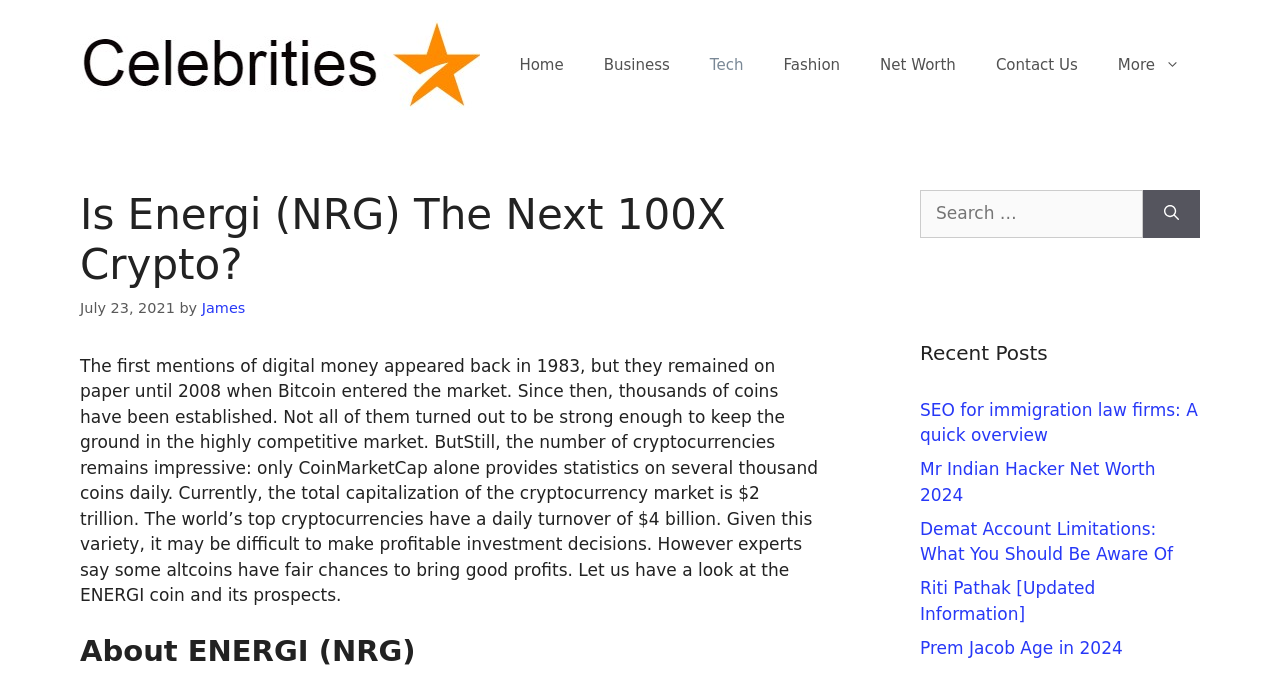Pinpoint the bounding box coordinates of the area that must be clicked to complete this instruction: "Search for a keyword".

[0.719, 0.275, 0.893, 0.344]